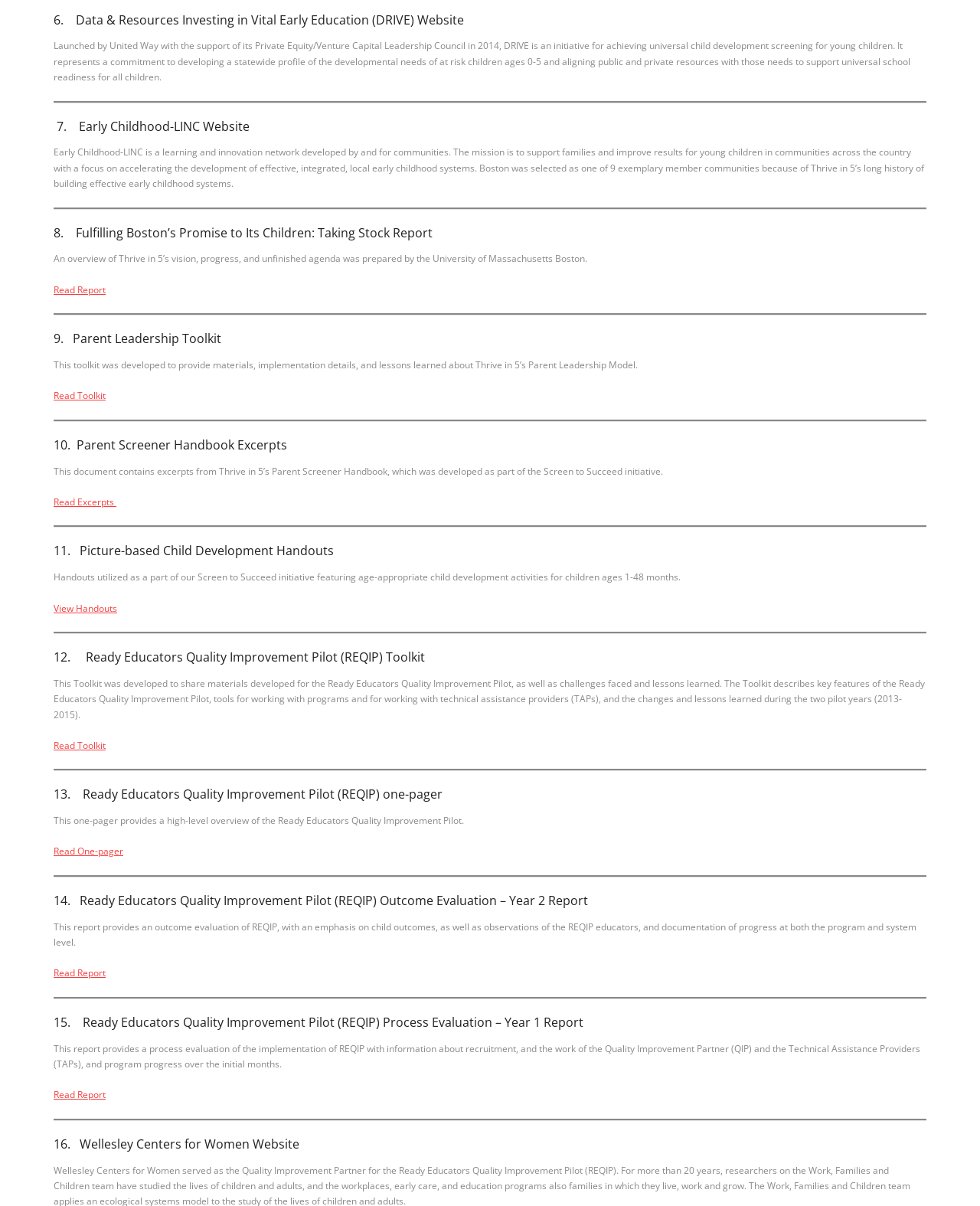Please find the bounding box coordinates for the clickable element needed to perform this instruction: "Read the article about plane fire".

None